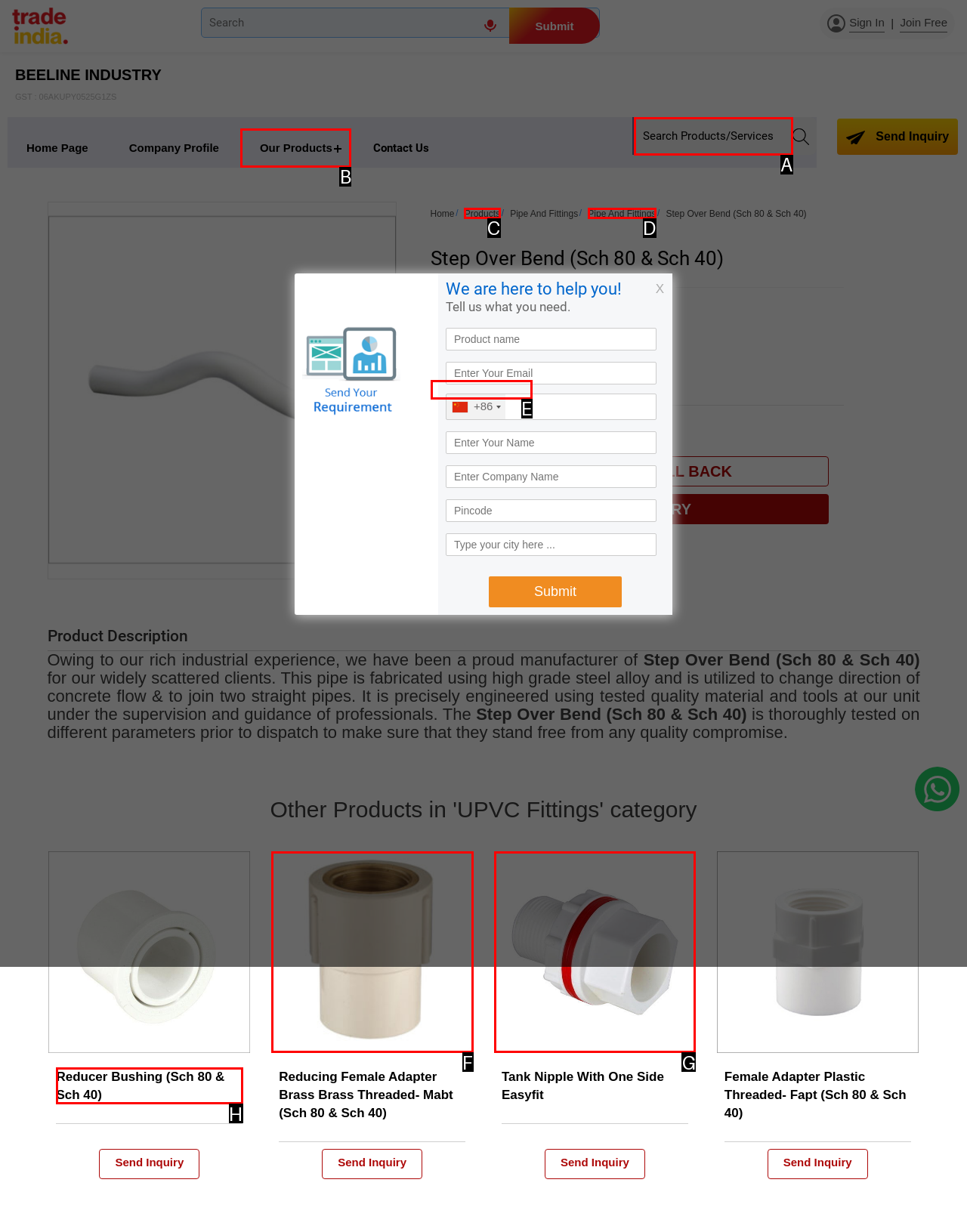Determine which option you need to click to execute the following task: View more product details. Provide your answer as a single letter.

E